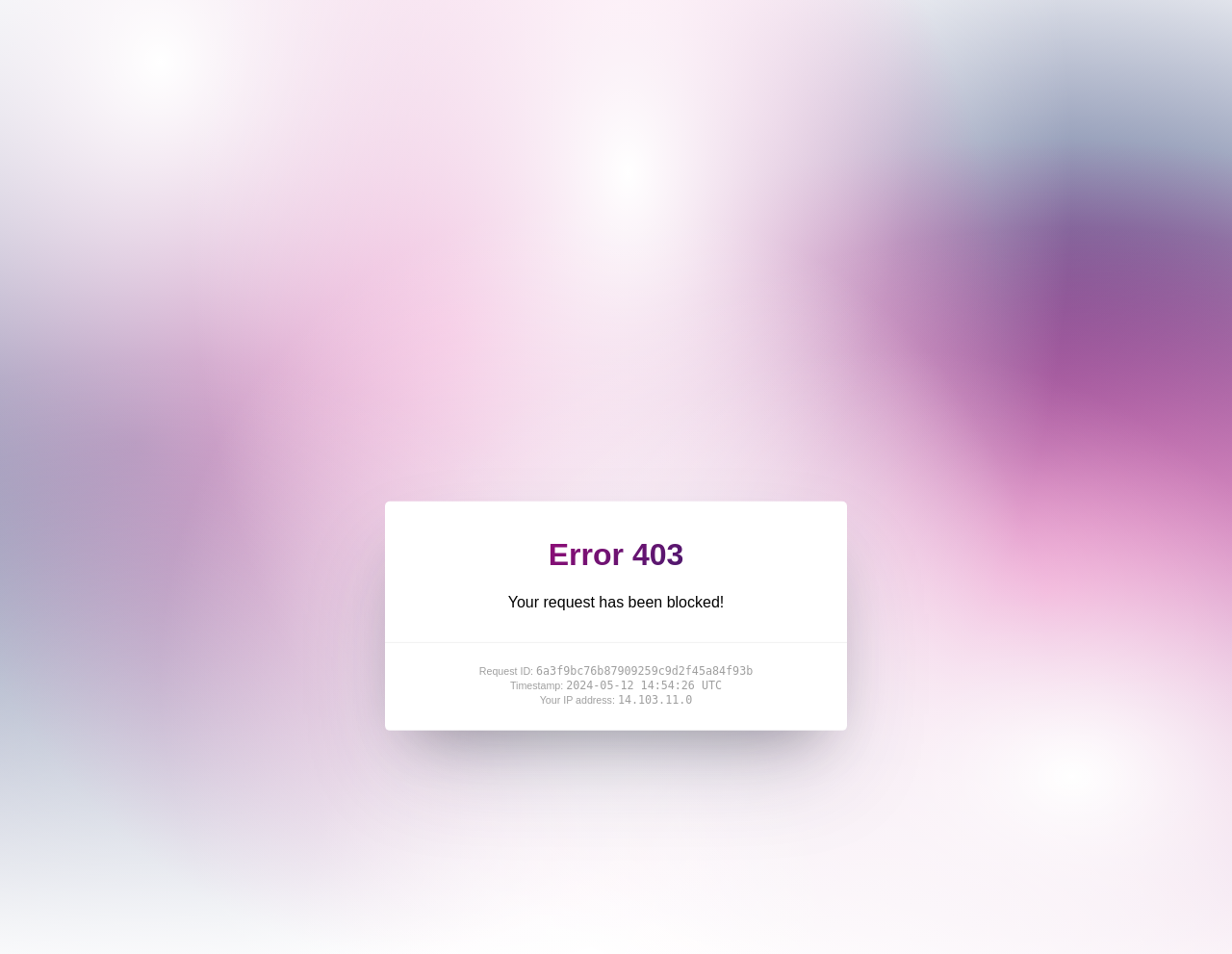Please answer the following question using a single word or phrase: How many sections of information are displayed on the error page?

4